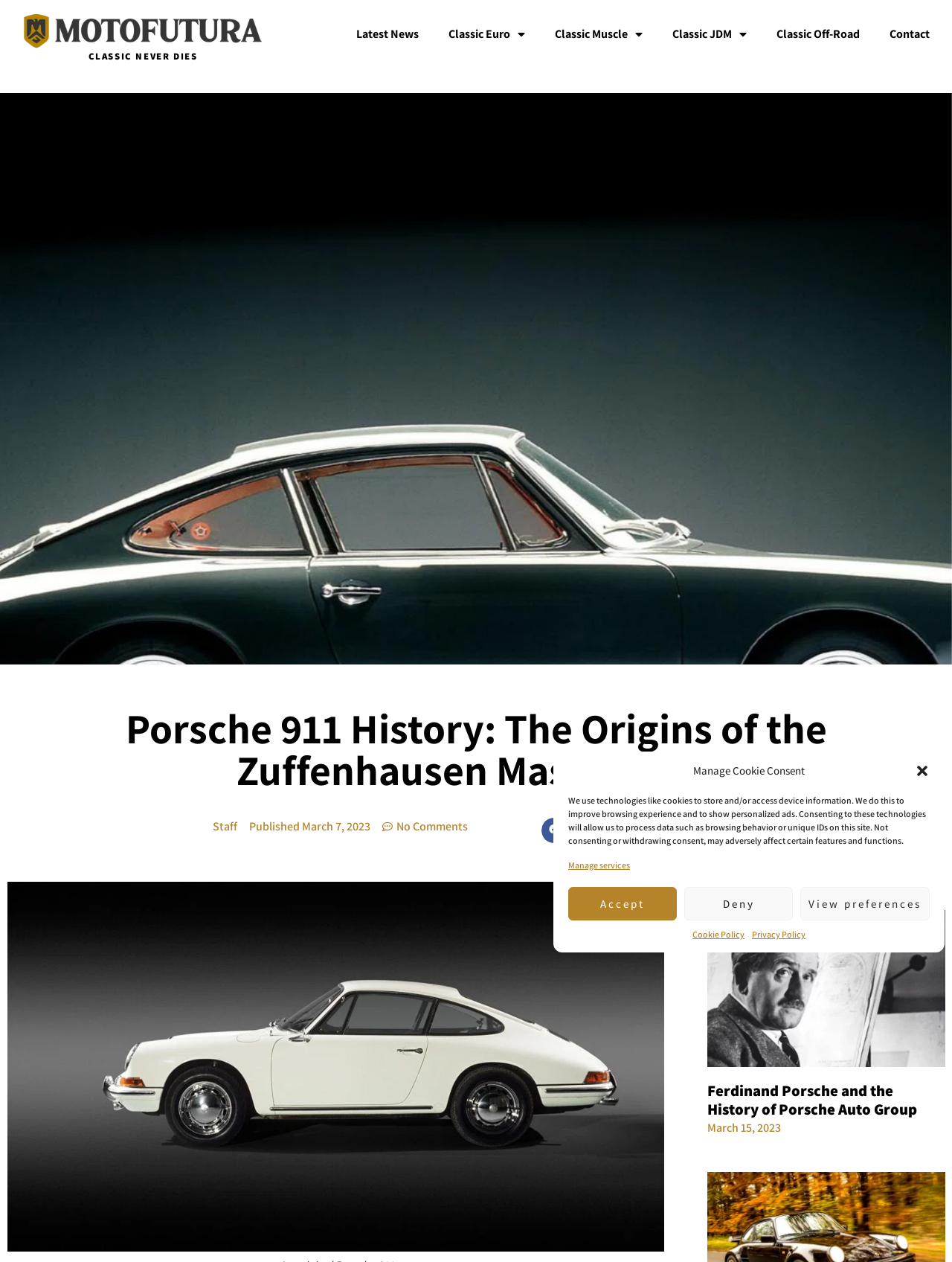Using the details from the image, please elaborate on the following question: What is the date of the latest article?

The article's published date is mentioned as 'Published March 7, 2023' near the top of the page.